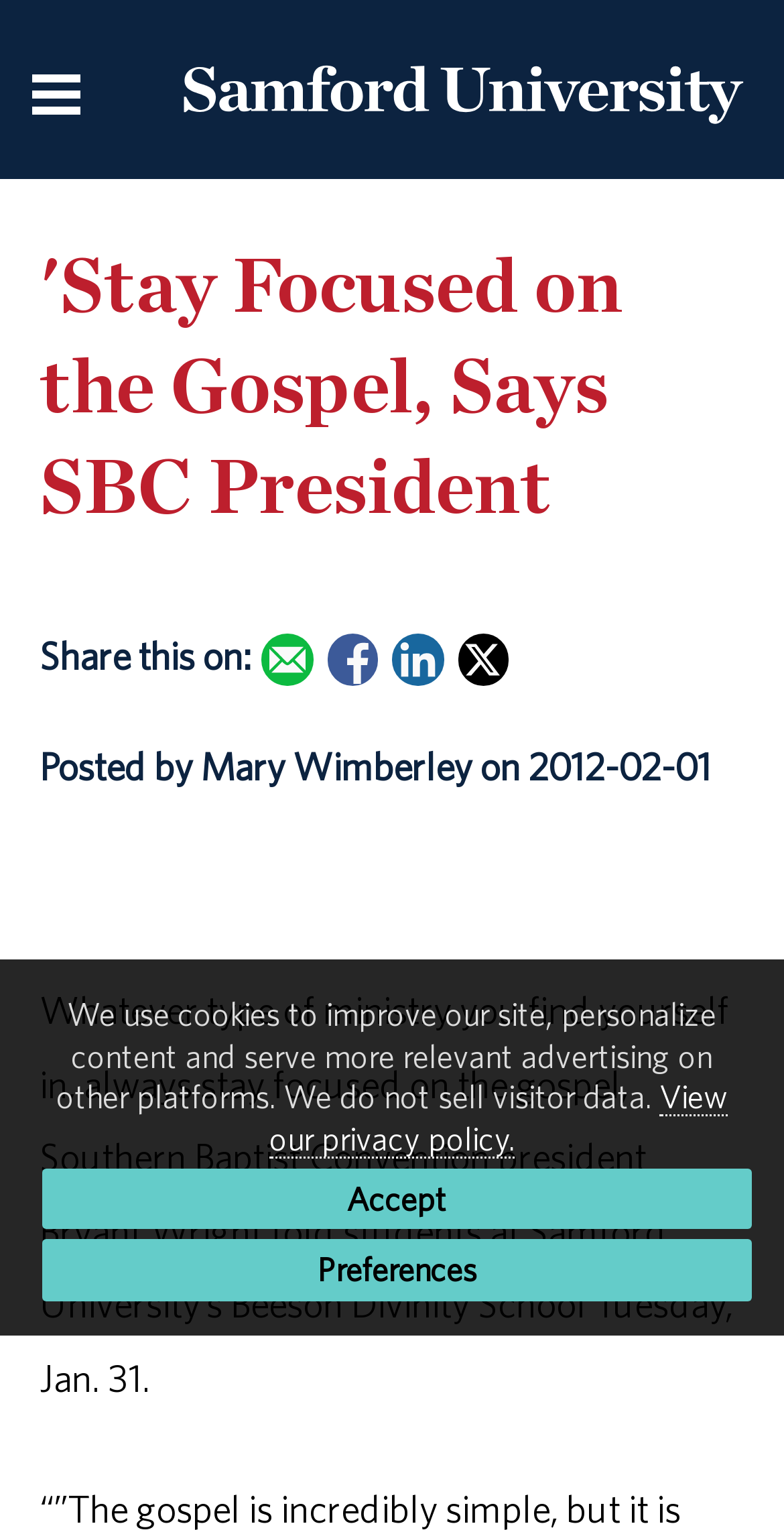Determine the bounding box for the UI element described here: "Preferences".

[0.053, 0.81, 0.96, 0.85]